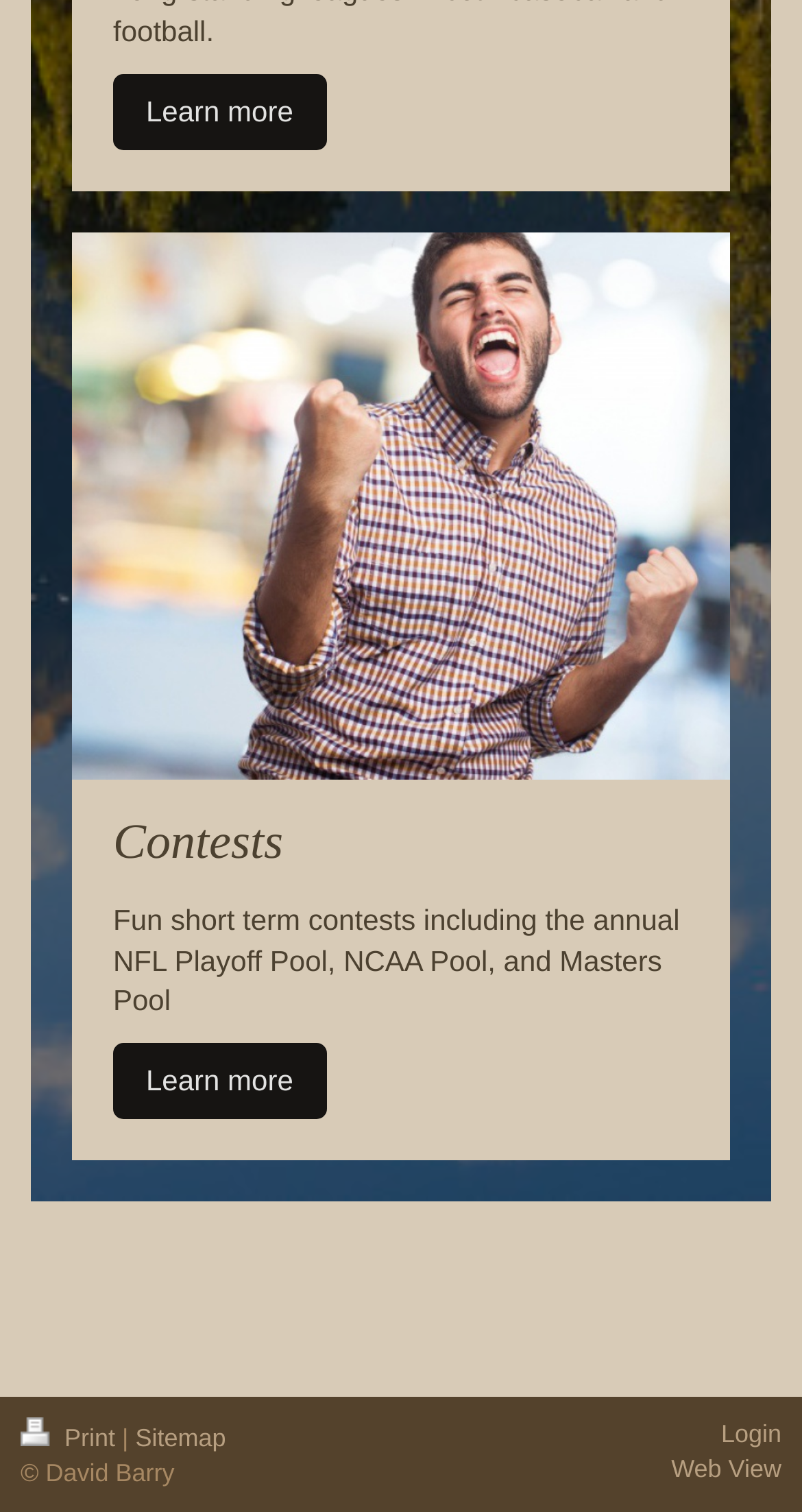Provide a brief response using a word or short phrase to this question:
How many links are present in the top section?

2